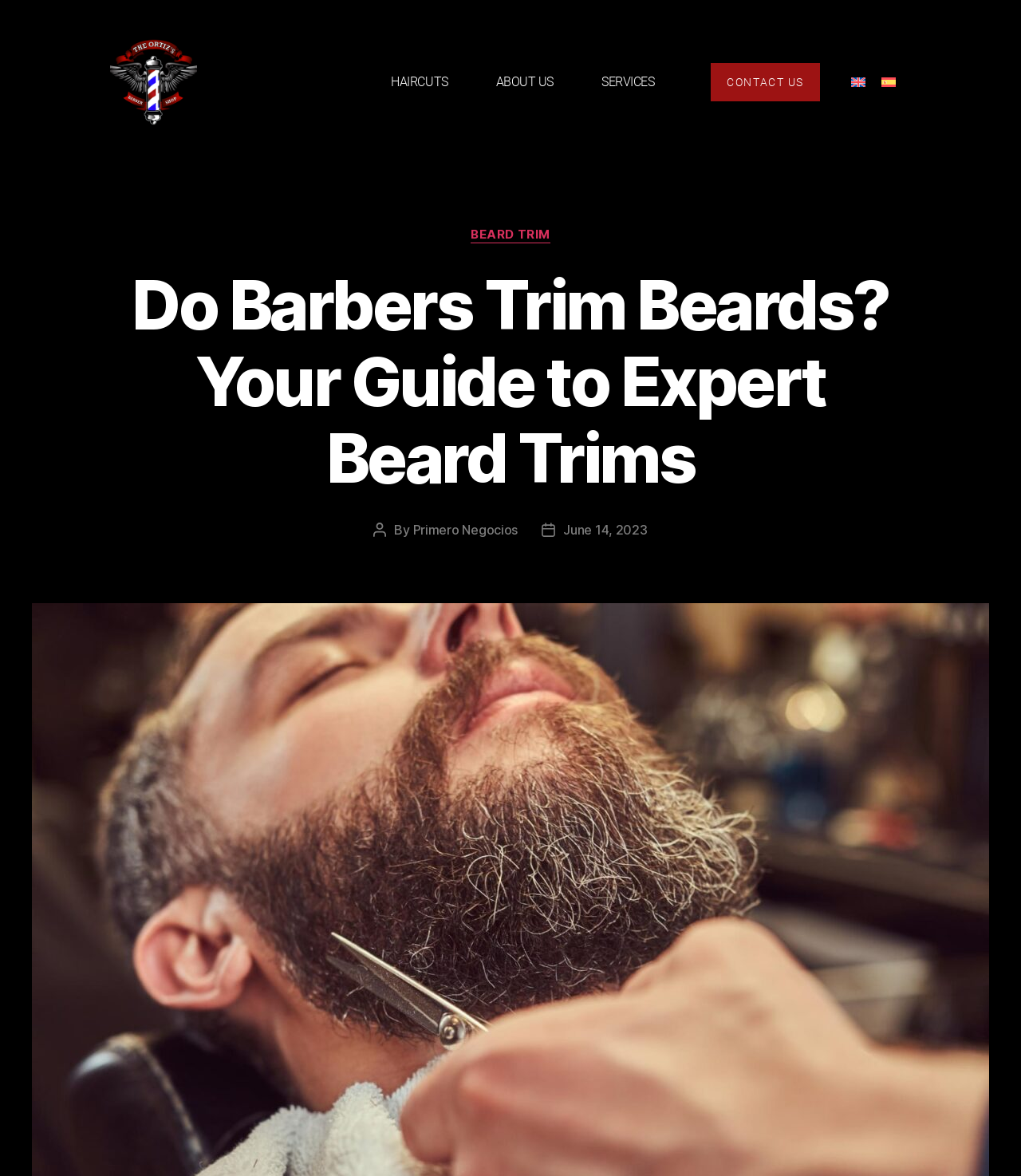Please specify the bounding box coordinates of the region to click in order to perform the following instruction: "Switch to Spanish language".

[0.855, 0.06, 0.885, 0.08]